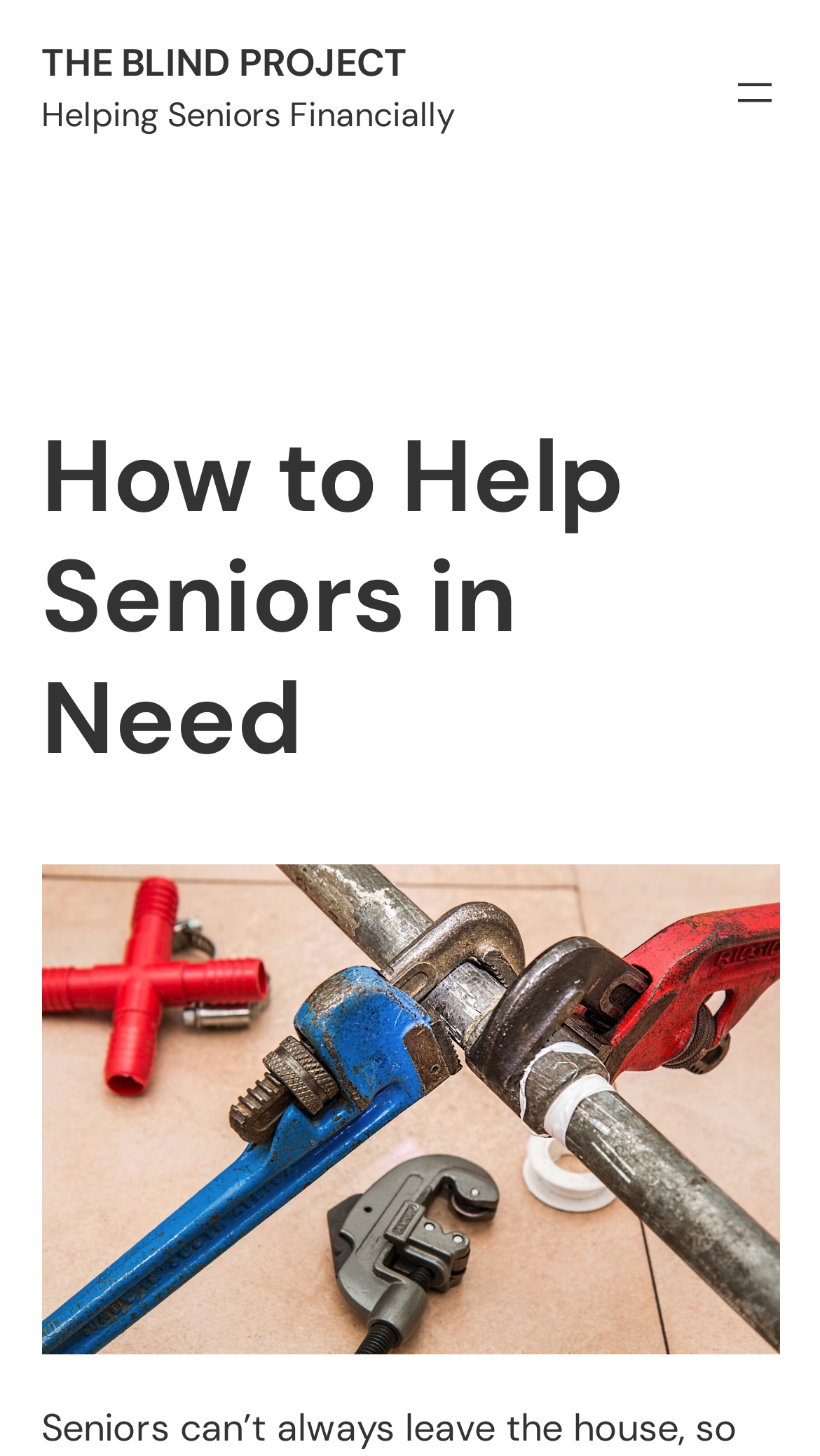Identify and generate the primary title of the webpage.

THE BLIND PROJECT